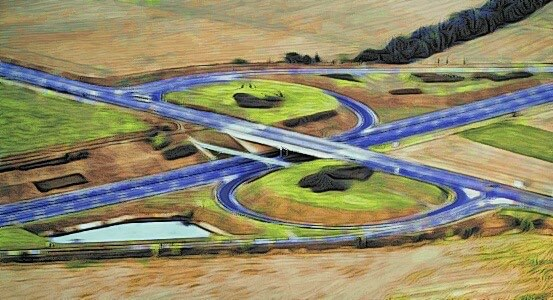Offer an in-depth caption for the image presented.

An aerial view of a multi-lane highway interchange showcases the intricate patterns of roadways seamlessly merging and diverging. The image captures a vibrant intersection where roads intersect over green grassy areas and circular plantings, illustrating the complexity of traffic flow and urban planning. Surrounding farmland and patches of nature accentuate the engineered structure, highlighting the harmony between transportation infrastructure and rural landscapes. This scene exemplifies the vital role of transportation resources in connecting carriers and facilitating efficient movement in the logistics industry. The overall composition reflects the connectivity that NATCO aims to enhance for carriers on the road.